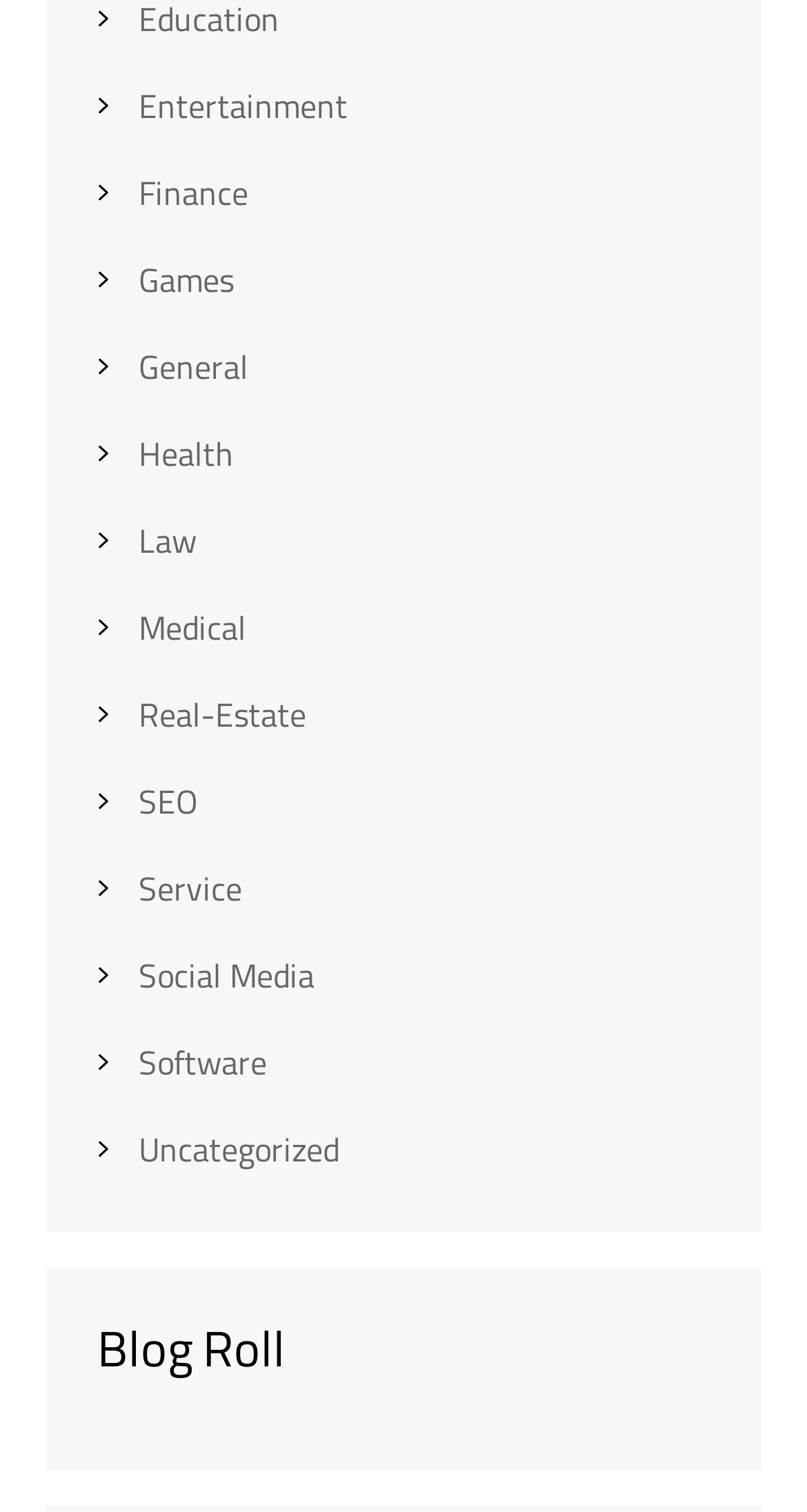Please mark the clickable region by giving the bounding box coordinates needed to complete this instruction: "View Blog Roll".

[0.121, 0.872, 0.879, 0.911]